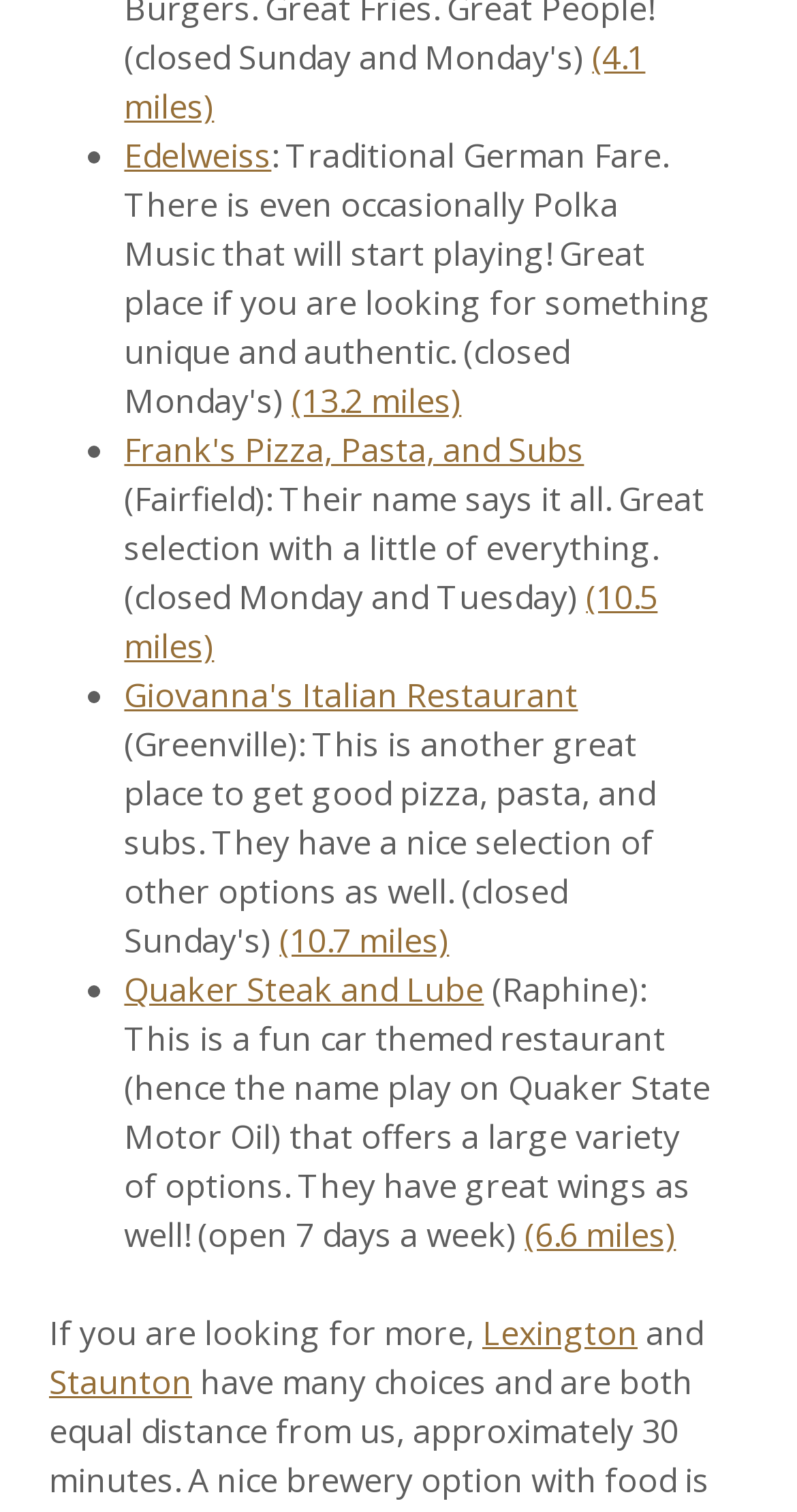Show the bounding box coordinates of the region that should be clicked to follow the instruction: "Explore Giovanna's Italian Restaurant."

[0.156, 0.445, 0.725, 0.475]